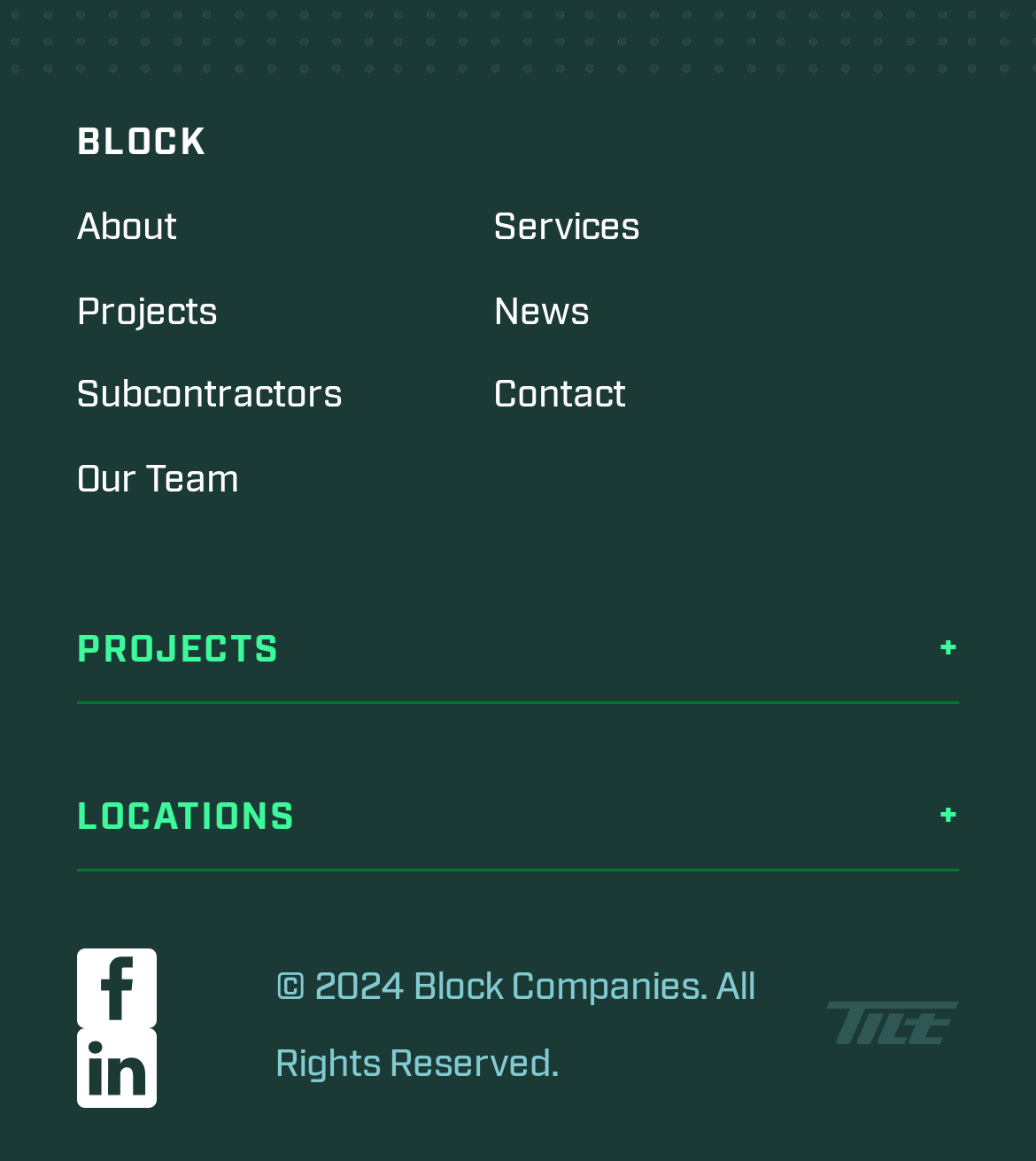Point out the bounding box coordinates of the section to click in order to follow this instruction: "go to about page".

[0.074, 0.174, 0.171, 0.217]